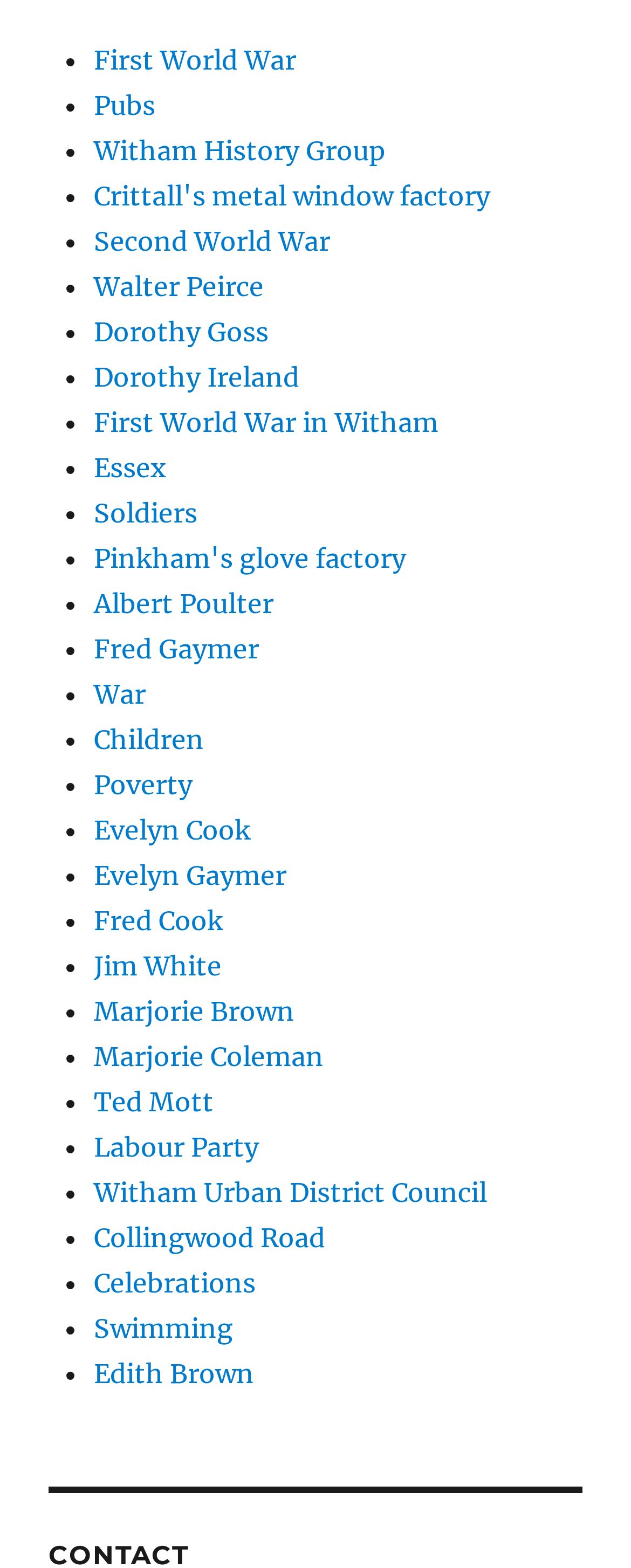Identify the bounding box coordinates of the clickable section necessary to follow the following instruction: "Explore Second World War". The coordinates should be presented as four float numbers from 0 to 1, i.e., [left, top, right, bottom].

[0.149, 0.144, 0.523, 0.164]